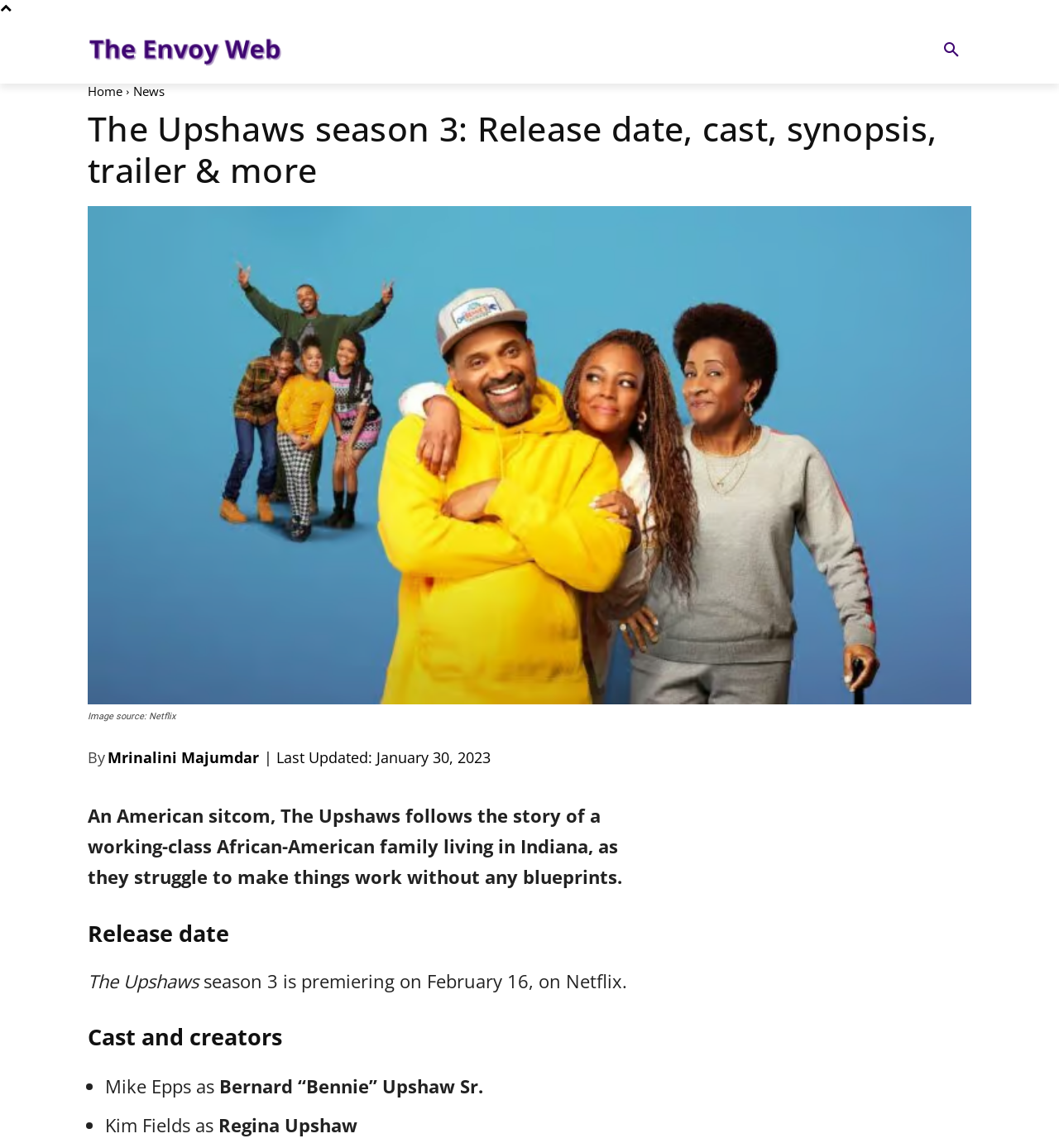Give a detailed account of the webpage.

The webpage is about the American sitcom "The Upshaws" and its upcoming season 3. At the top left corner, there is a logo image with a link. Next to it, there are four links: "STREAMING CALENDAR", "FEATURES", "EXPLAINERS", and "LISTICLES". On the top right corner, there is a "Search" button and a "MORE" static text.

Below the top navigation bar, there is a heading that reads "The Upshaws season 3: Release date, cast, synopsis, trailer & more". Underneath, there is a large image of "The Upshaws season 3" with a caption "Image source: Netflix". 

To the right of the image, there is a byline "By Mrinalini Majumdar" and a last updated timestamp "January 30, 2023". Below the image, there is a brief summary of the show, which describes it as a sitcom about a working-class African-American family living in Indiana.

The webpage then provides more information about the show, including its release date, which is February 16 on Netflix. The cast and creators section lists the main cast members, including Mike Epps as Bernard “Bennie” Upshaw Sr. and Kim Fields as Regina Upshaw.